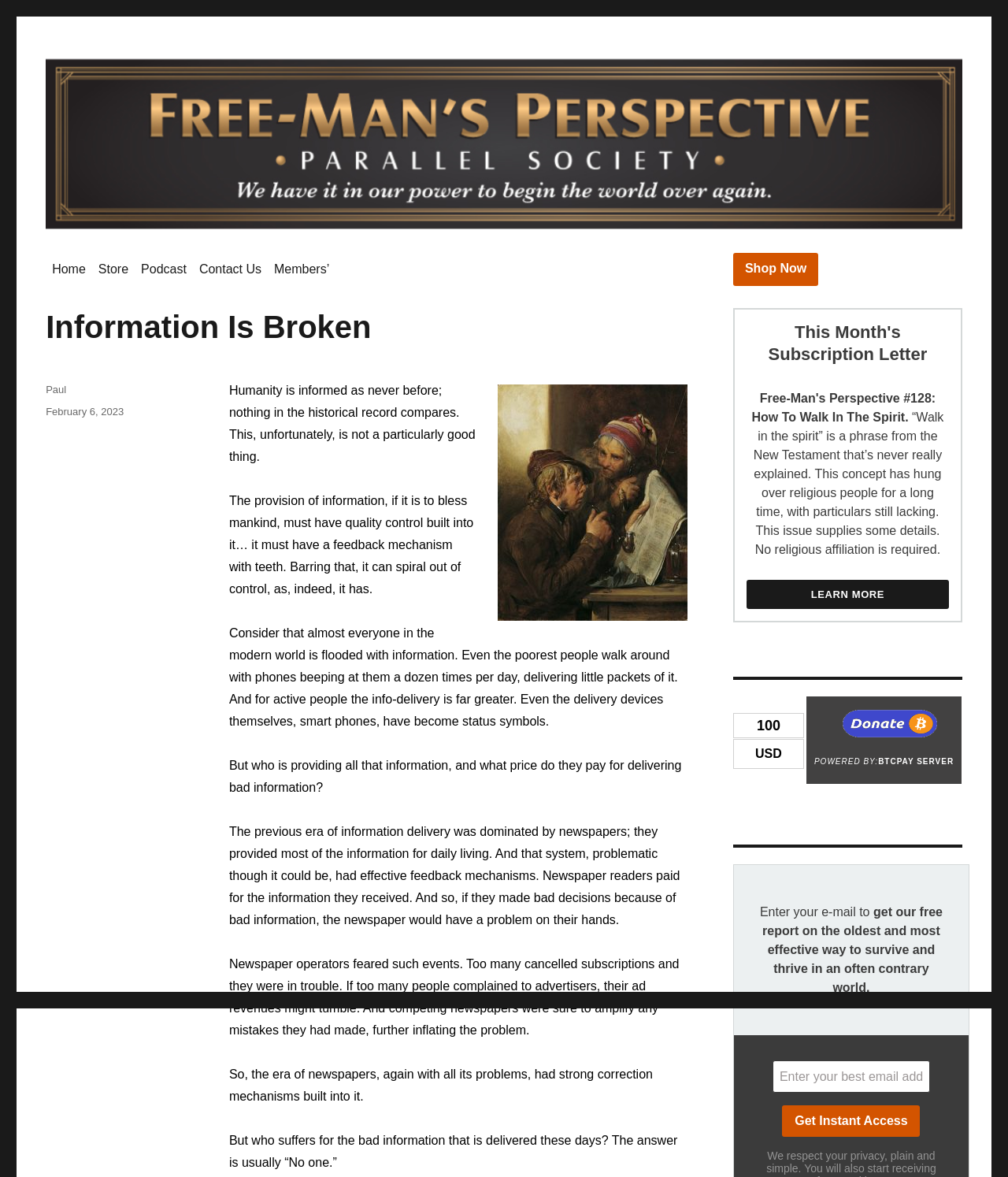Using the details from the image, please elaborate on the following question: What is the payment processor mentioned on the webpage?

The payment processor is mentioned in the button that says 'Pay with BtcPay, Self-Hosted Bitcoin Payment Processor', which is powered by BTCPay Server.